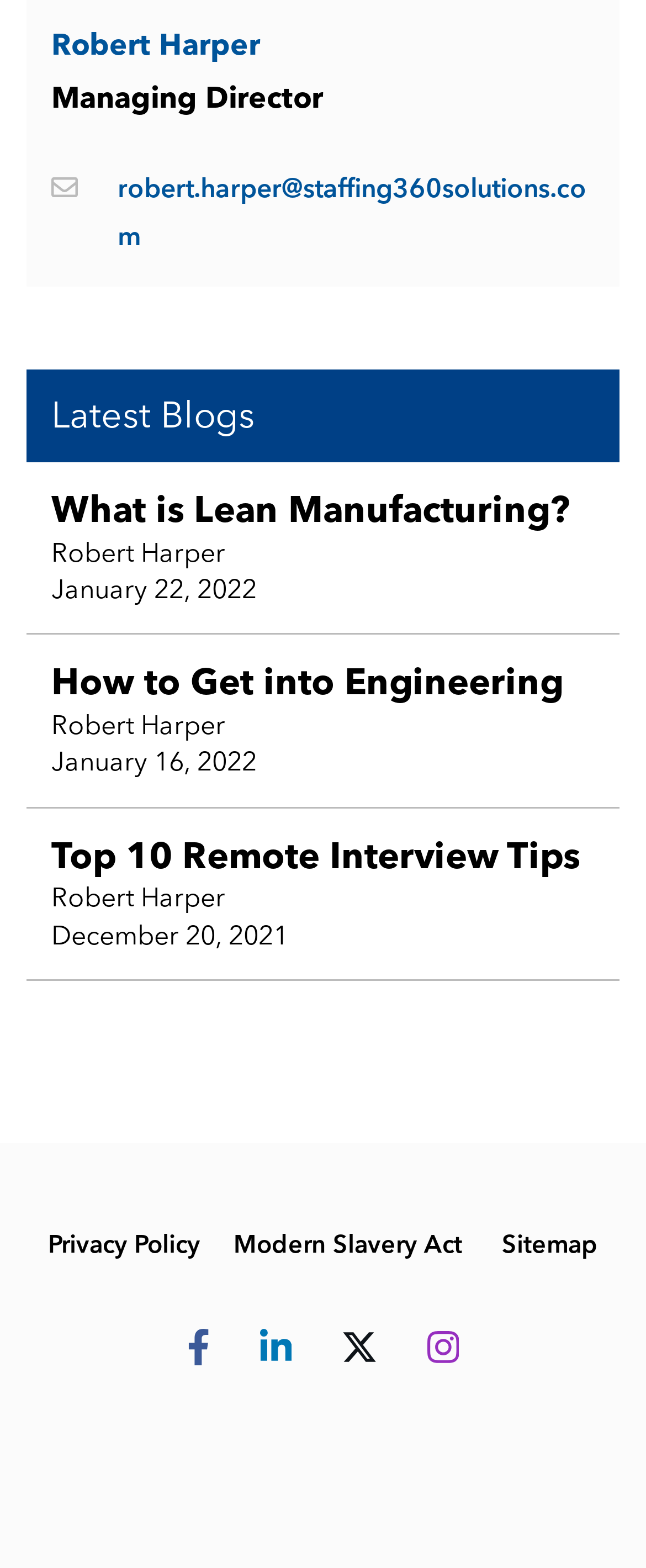Determine the bounding box coordinates of the clickable element to achieve the following action: 'Visit the Facebook page'. Provide the coordinates as four float values between 0 and 1, formatted as [left, top, right, bottom].

[0.289, 0.839, 0.325, 0.881]